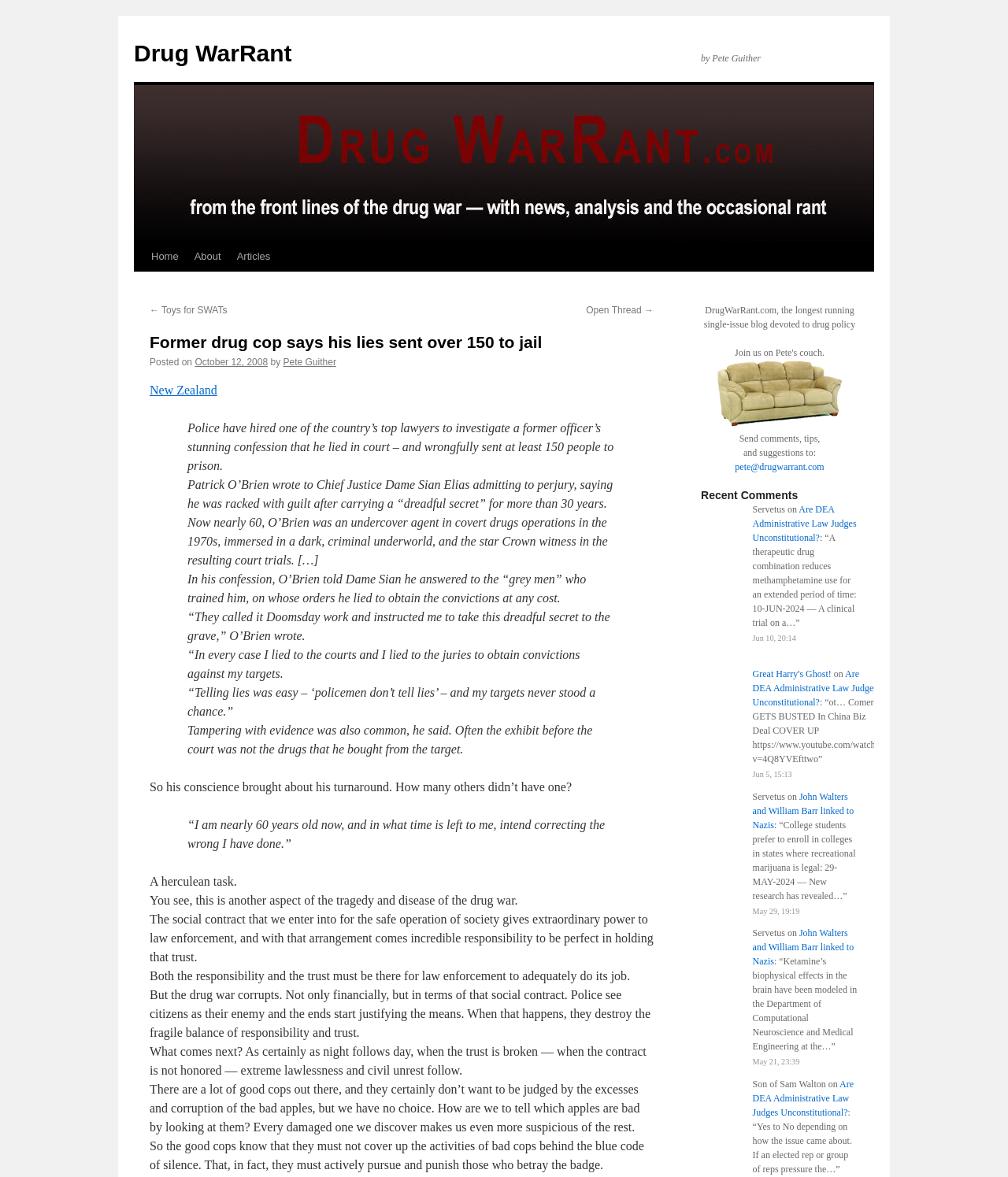Articulate a detailed summary of the webpage's content and design.

This webpage is about a former drug cop who lied in court, leading to the wrongful imprisonment of over 150 people. The page has a title "Former drug cop says his lies sent over 150 to jail" and a subtitle "Drug WarRant". 

At the top of the page, there is a link to "Drug WarRant" and an image with the same name. Below that, there is a link to "Skip to content" and a navigation menu with links to "Home", "About", "Articles", and more. 

The main content of the page is a news article about a former undercover agent who confessed to lying in court, leading to the wrongful convictions of many people. The article is divided into several paragraphs, with quotes from the former agent's confession. 

Below the article, there are several blockquotes with additional comments and reflections on the story. These comments discuss the implications of the former agent's actions and the broader context of the drug war. 

On the right side of the page, there is a section with recent comments from readers, including links to other articles and discussions. 

At the bottom of the page, there is a section with information about the website, including a description of the site as "the longest running single-issue blog devoted to drug policy". There is also an image of a couch and a link to contact the site's author, Pete.